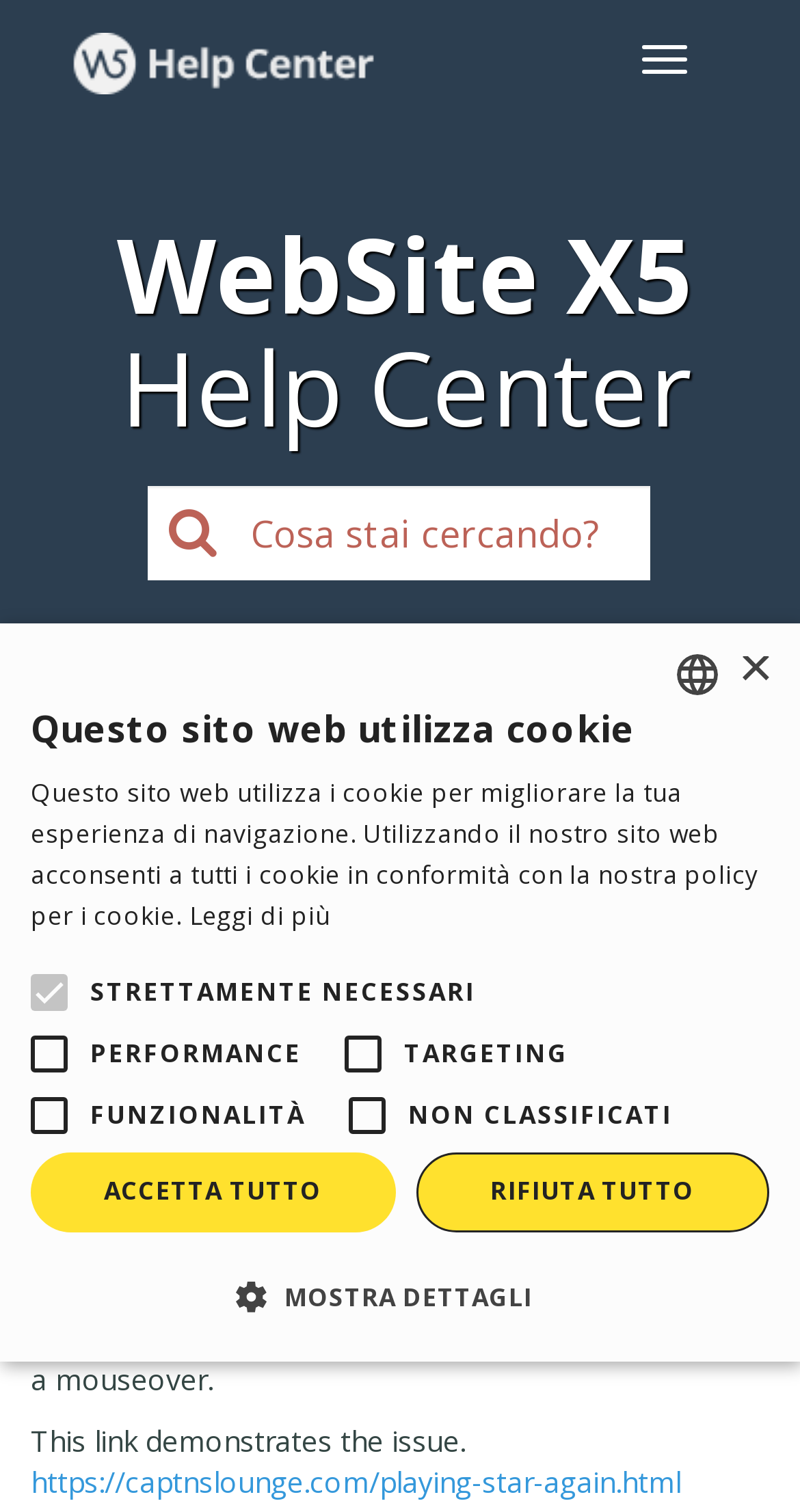Using the provided element description: "Mostra dettagli Nascondi dettagli", identify the bounding box coordinates. The coordinates should be four floats between 0 and 1 in the order [left, top, right, bottom].

[0.038, 0.843, 0.962, 0.869]